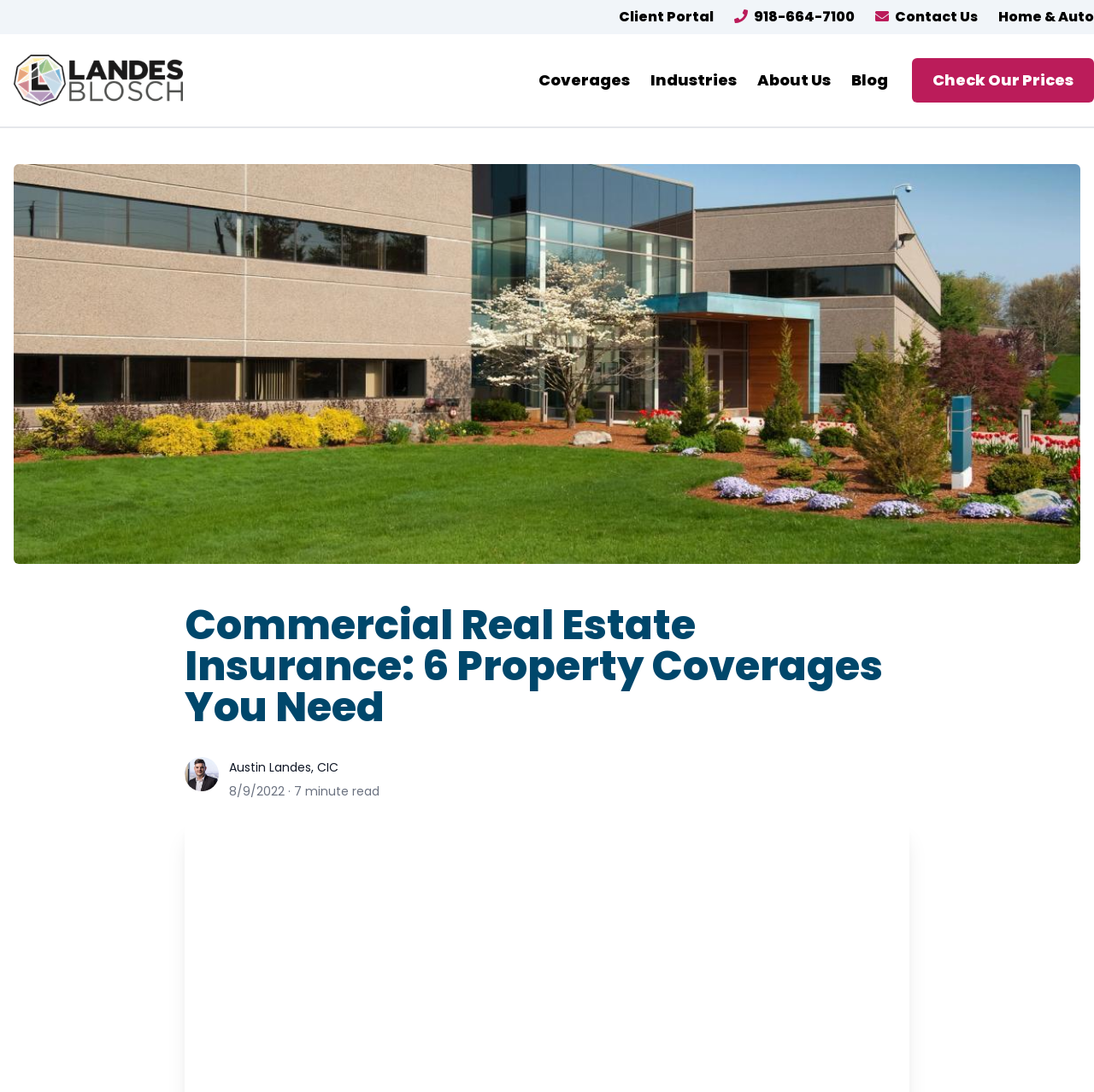Determine the bounding box coordinates for the element that should be clicked to follow this instruction: "Contact Us". The coordinates should be given as four float numbers between 0 and 1, in the format [left, top, right, bottom].

[0.8, 0.006, 0.894, 0.025]